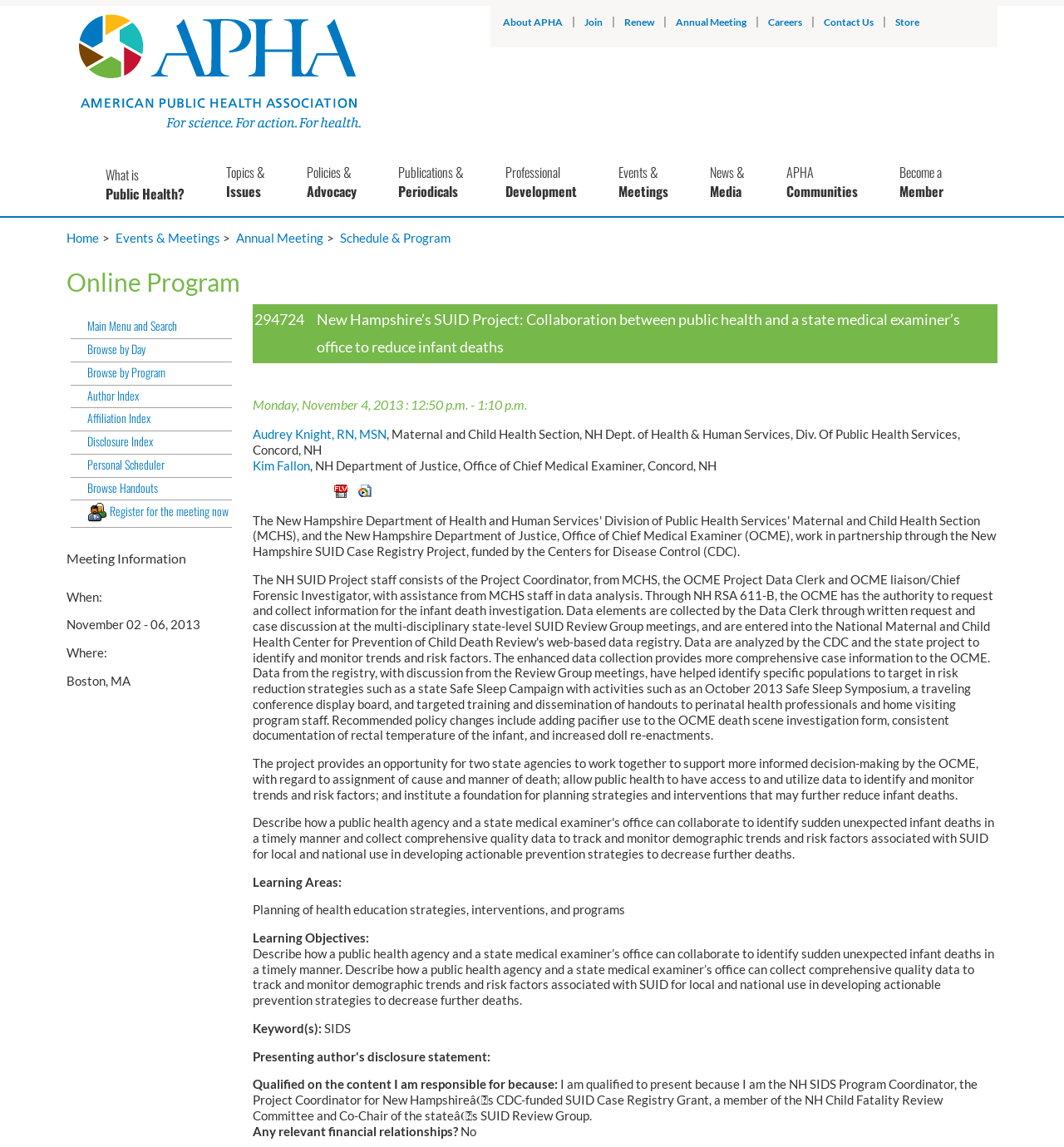Please locate the clickable area by providing the bounding box coordinates to follow this instruction: "View Online Program".

[0.062, 0.233, 0.938, 0.26]